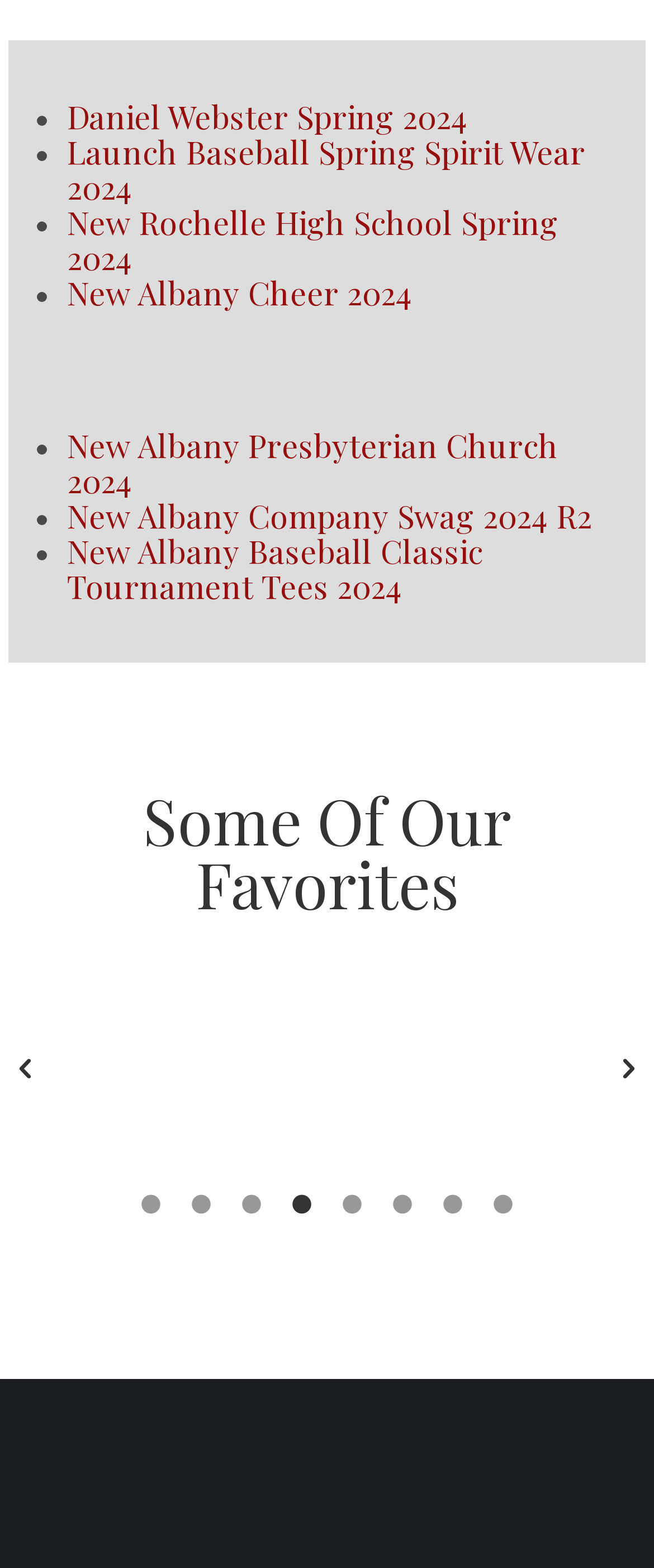Please determine the bounding box coordinates of the clickable area required to carry out the following instruction: "Select Uniforms". The coordinates must be four float numbers between 0 and 1, represented as [left, top, right, bottom].

[0.09, 0.617, 0.462, 0.746]